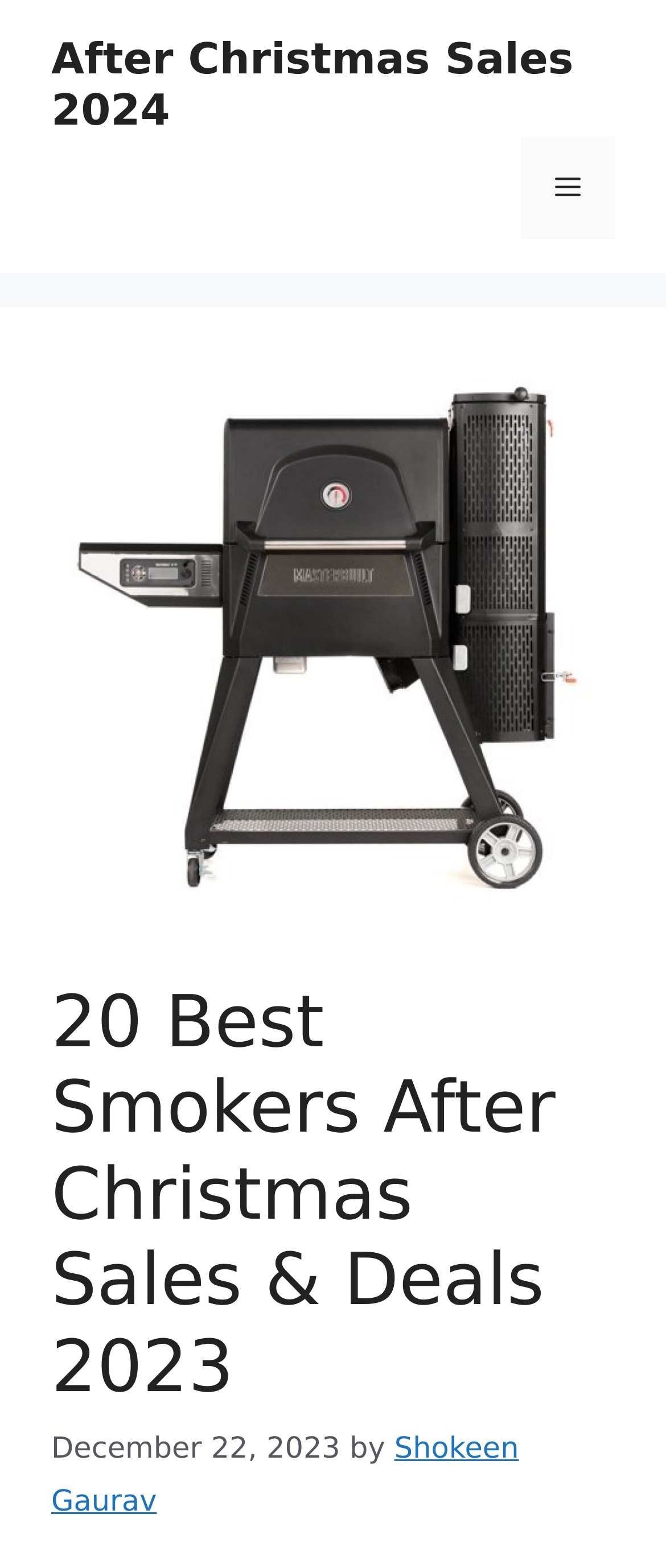Look at the image and answer the question in detail:
Who is the author of the latest article?

I found the author of the latest article by looking at the link element in the content section, which is located next to the 'by' static text. The link element contains the author's name 'Shokeen Gaurav'.